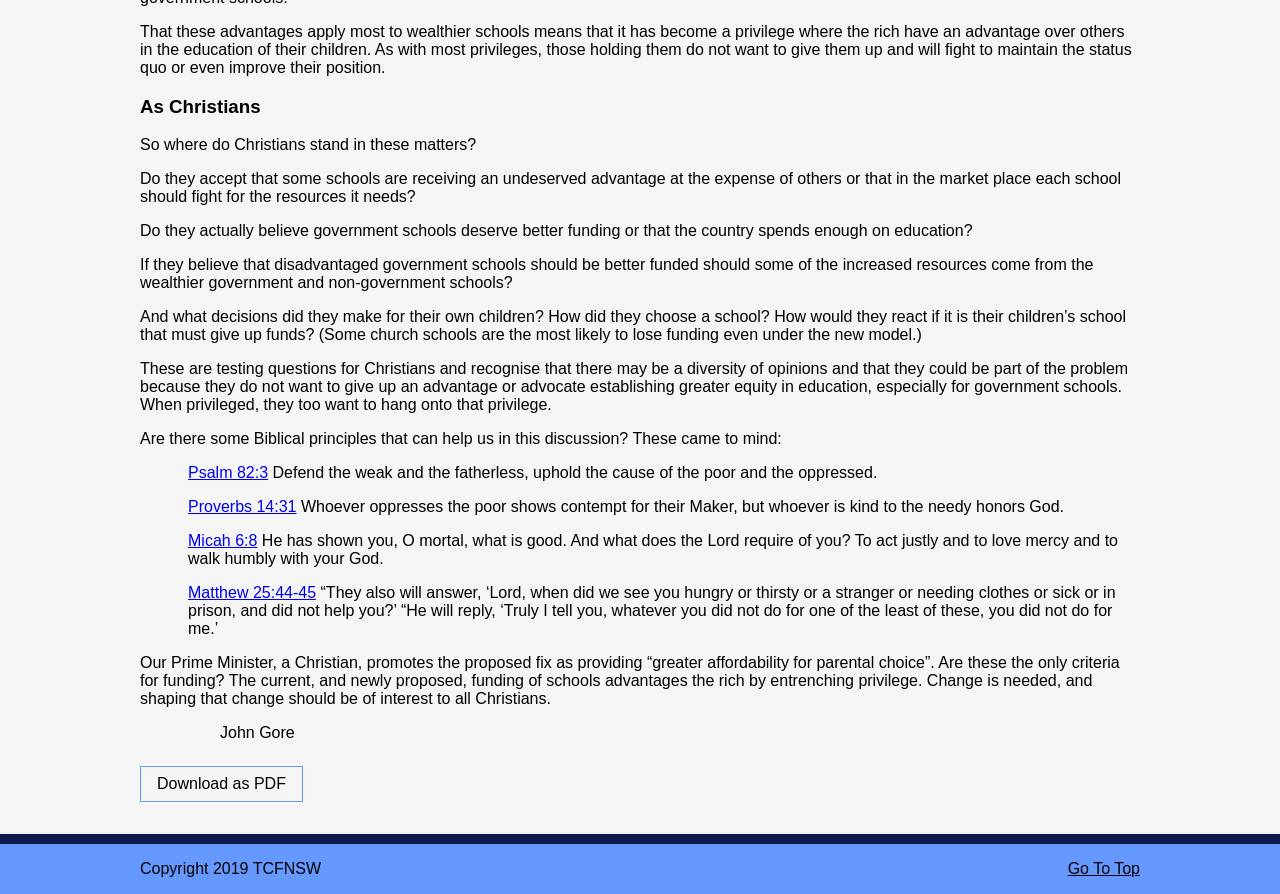Please answer the following question using a single word or phrase: 
What is the topic of discussion in this article?

Education funding